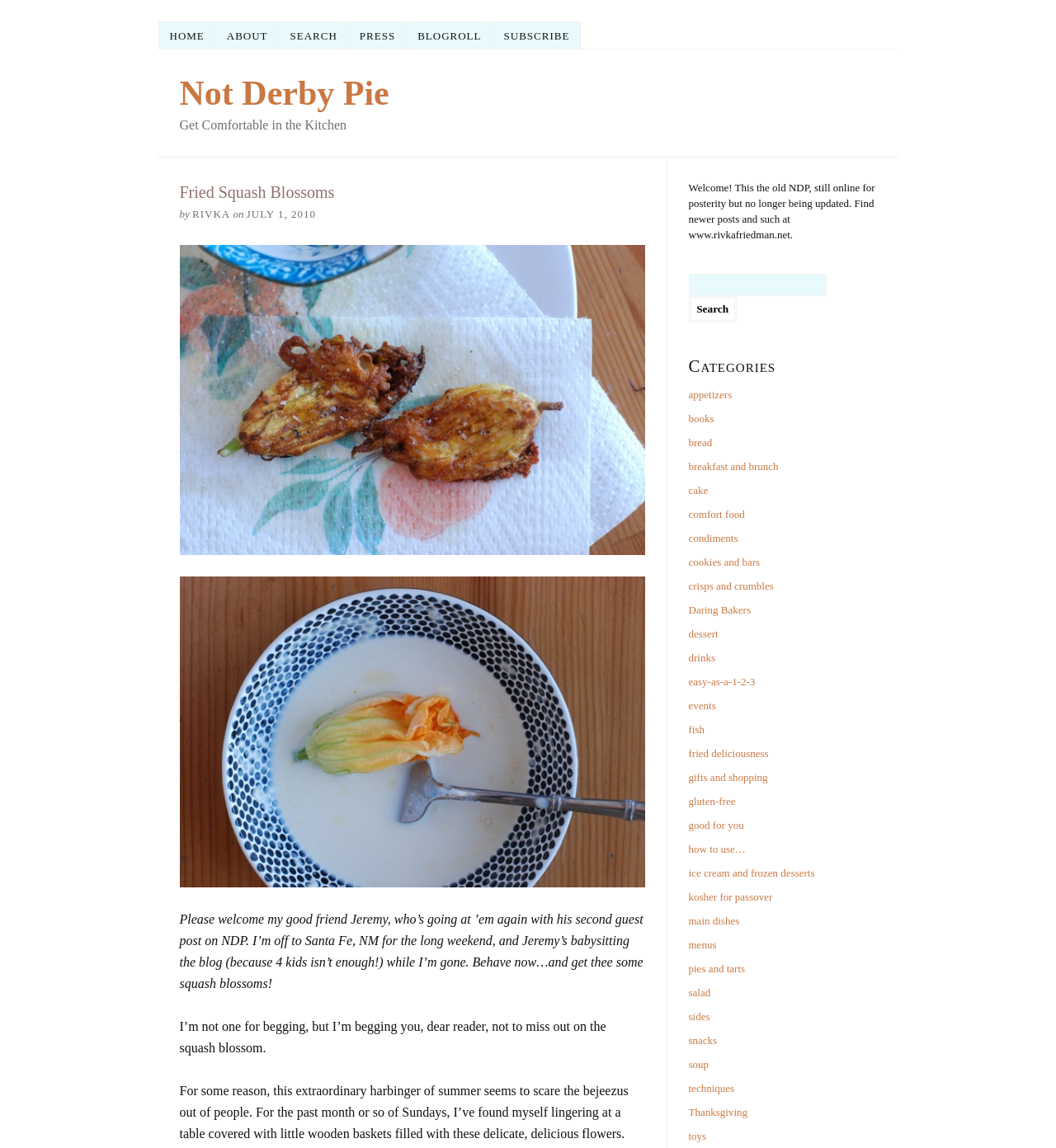Please study the image and answer the question comprehensively:
What is the date of the post?

I determined the date of the post by looking at the generic element with the text '2010-07-01' at coordinates [0.233, 0.181, 0.299, 0.191], which corresponds to the date 'JULY 1, 2010'.